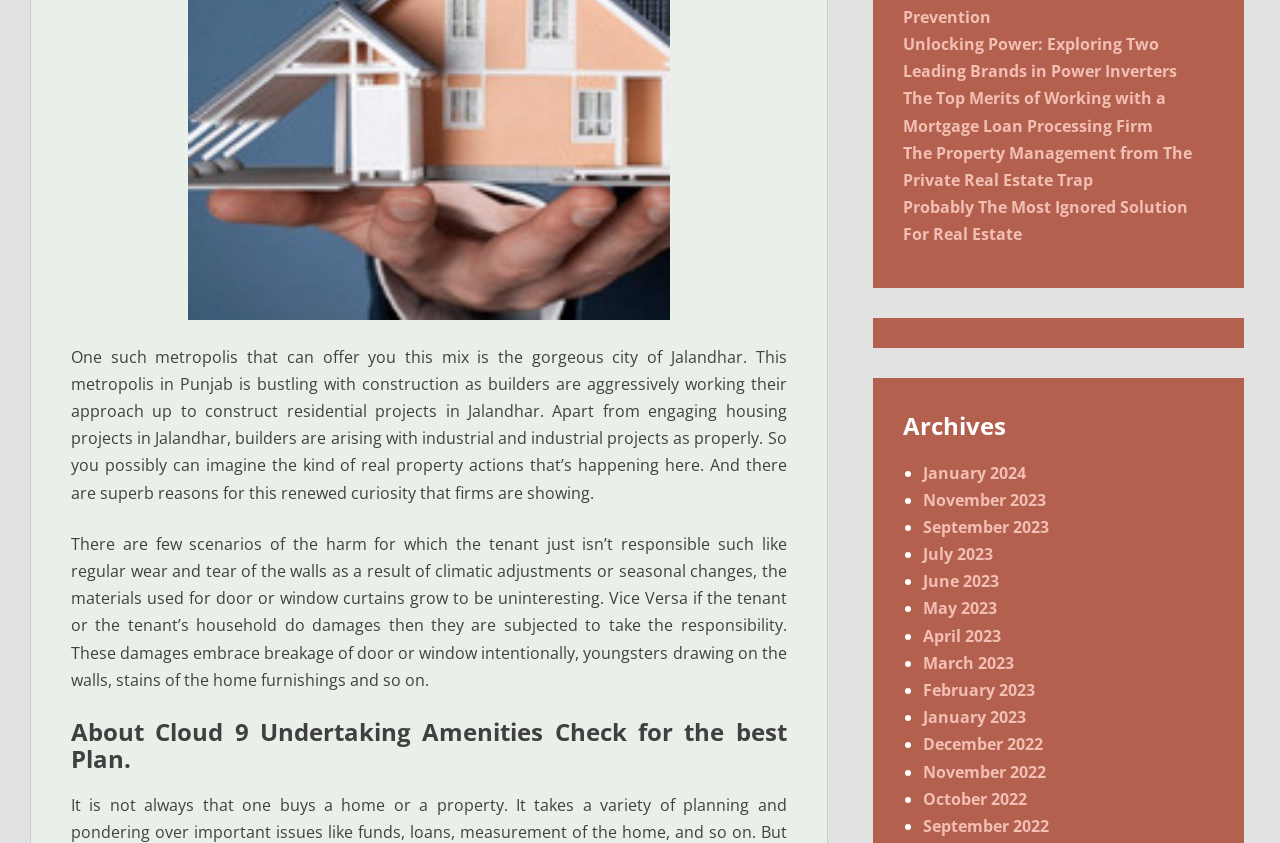Based on the element description November 2023, identify the bounding box coordinates for the UI element. The coordinates should be in the format (top-left x, top-left y, bottom-right x, bottom-right y) and within the 0 to 1 range.

[0.721, 0.58, 0.817, 0.606]